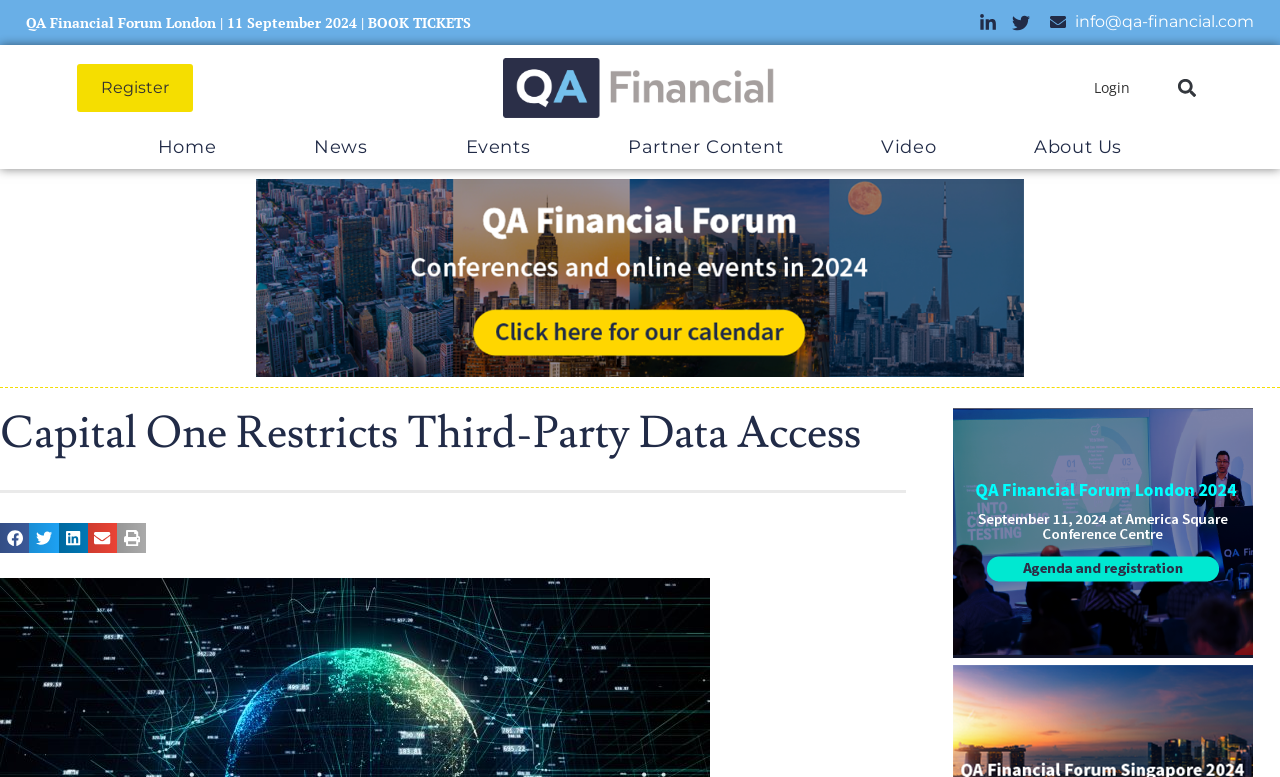Locate the bounding box coordinates of the clickable region to complete the following instruction: "Click on the 'LinkedIn' link."

None